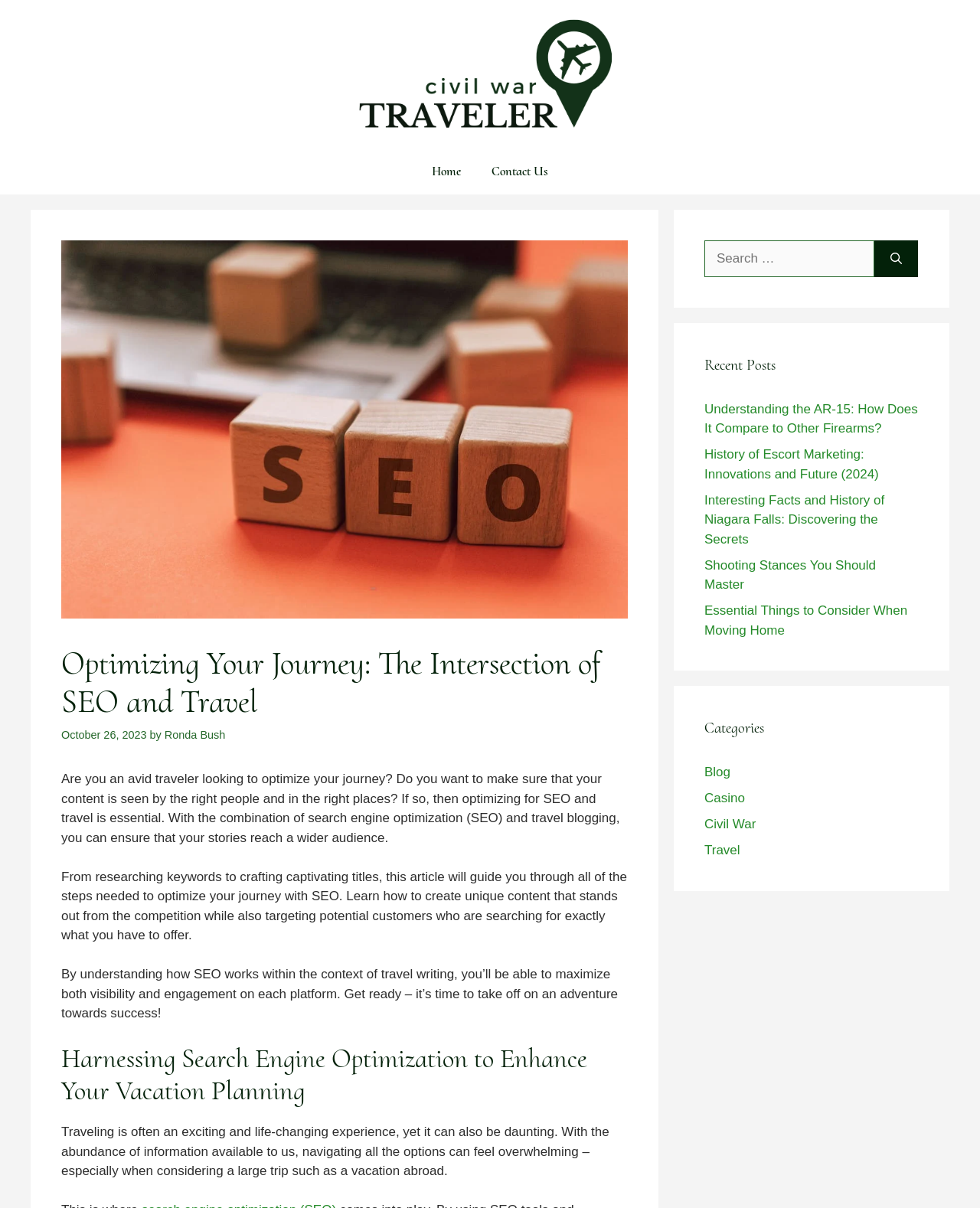Offer an extensive depiction of the webpage and its key elements.

The webpage is about optimizing one's journey through search engine optimization (SEO) and travel blogging. At the top, there is a banner with a link to the website "Civil War Traveler" accompanied by an image. Below the banner, there is a primary navigation menu with links to "Home" and "Contact Us".

The main content area is divided into several sections. The first section has a heading "Optimizing Your Journey: The Intersection of SEO and Travel" followed by a date "October 26, 2023" and the author's name "Ronda Bush". There is a brief introduction to the topic, explaining the importance of SEO for travel bloggers.

The next section provides a detailed guide on how to optimize one's journey with SEO, including researching keywords, crafting captivating titles, and creating unique content. This section is divided into three paragraphs, each explaining a different aspect of SEO optimization.

Following this, there is a section with a heading "Harnessing Search Engine Optimization to Enhance Your Vacation Planning", which discusses the challenges of planning a vacation and how SEO can help.

To the right of the main content area, there are three complementary sections. The first section has a search box with a button labeled "Search". The second section is titled "Recent Posts" and lists five links to recent articles on various topics, including firearms, marketing, and travel. The third section is titled "Categories" and lists four links to categories, including "Blog", "Casino", "Civil War", and "Travel".